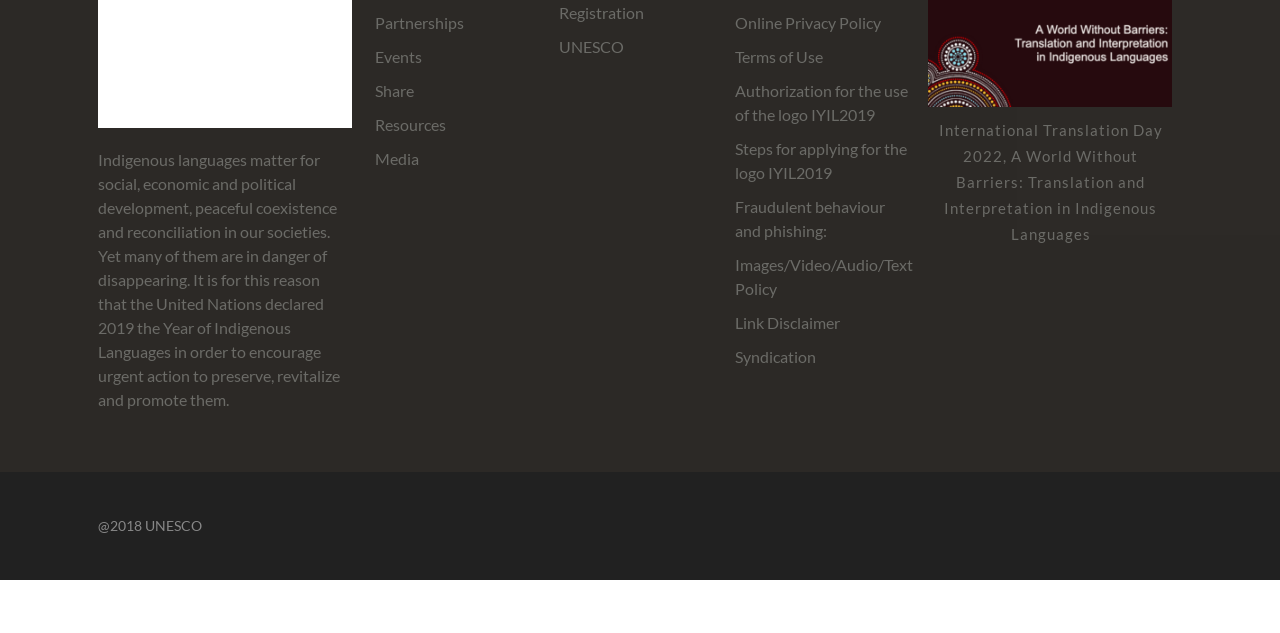Find the bounding box coordinates for the element that must be clicked to complete the instruction: "Read about International Translation Day 2022". The coordinates should be four float numbers between 0 and 1, indicated as [left, top, right, bottom].

[0.733, 0.191, 0.908, 0.383]